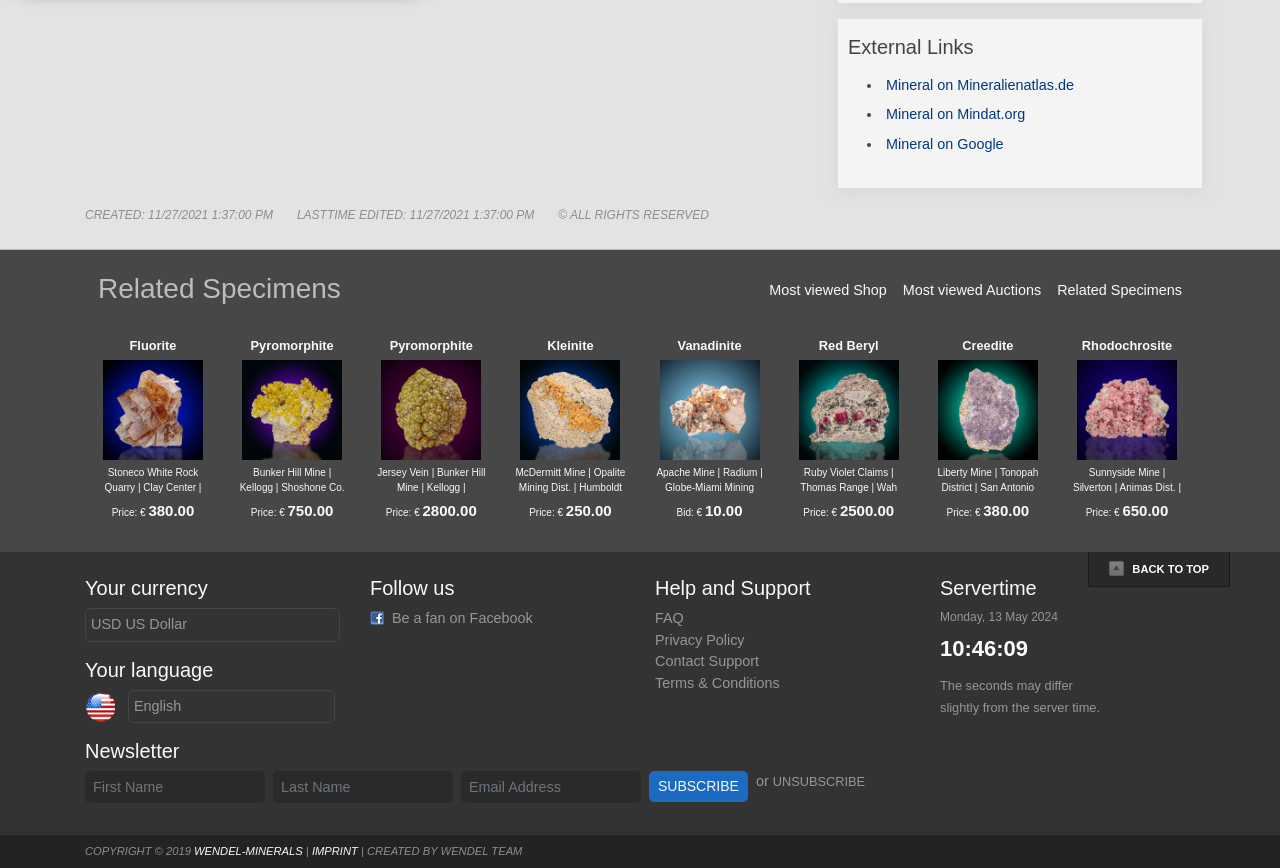Based on the provided description, "Be a fan on Facebook", find the bounding box of the corresponding UI element in the screenshot.

[0.289, 0.703, 0.416, 0.721]